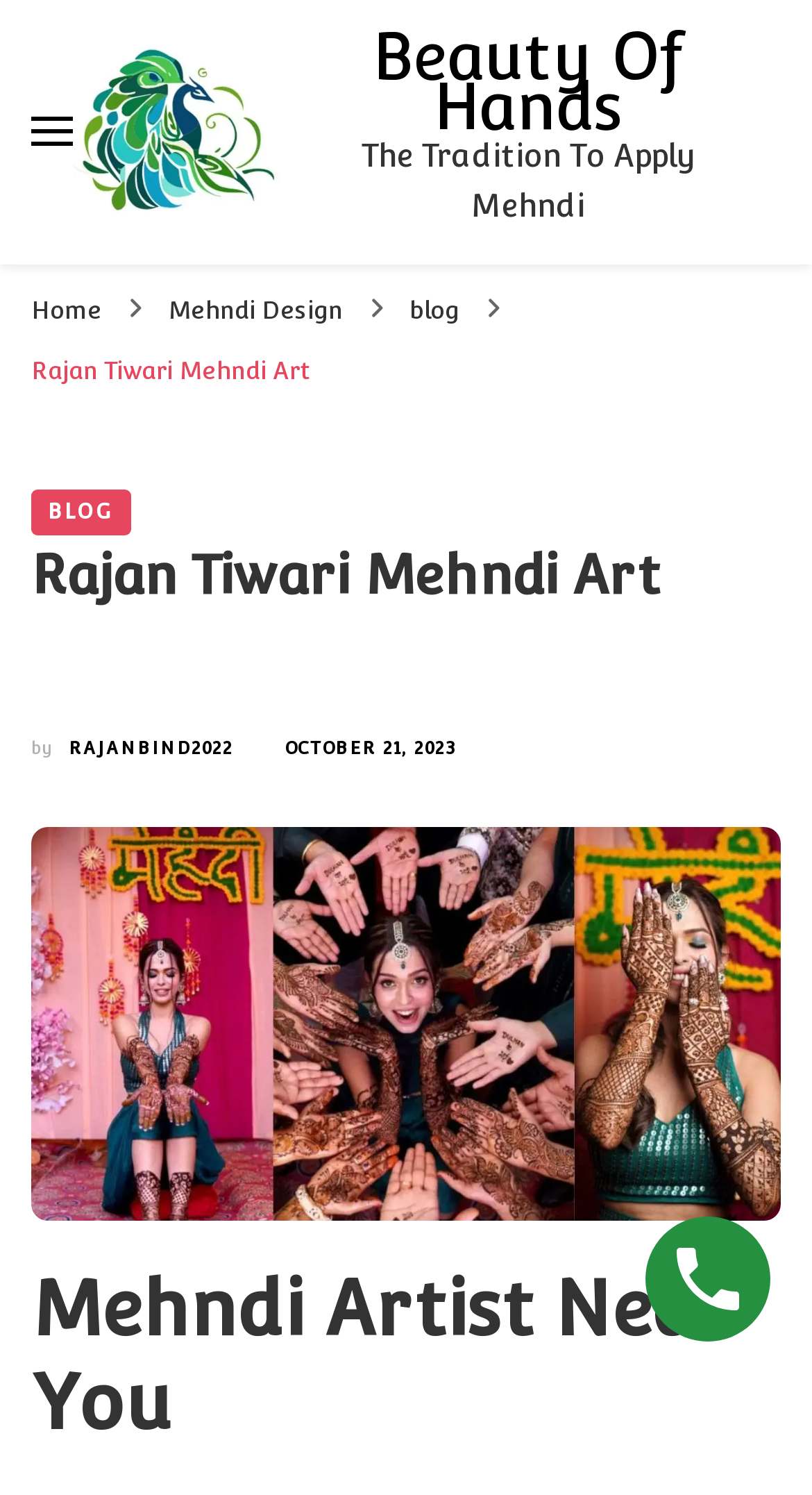Please find the bounding box coordinates of the clickable region needed to complete the following instruction: "Read the blog". The bounding box coordinates must consist of four float numbers between 0 and 1, i.e., [left, top, right, bottom].

[0.504, 0.197, 0.573, 0.217]